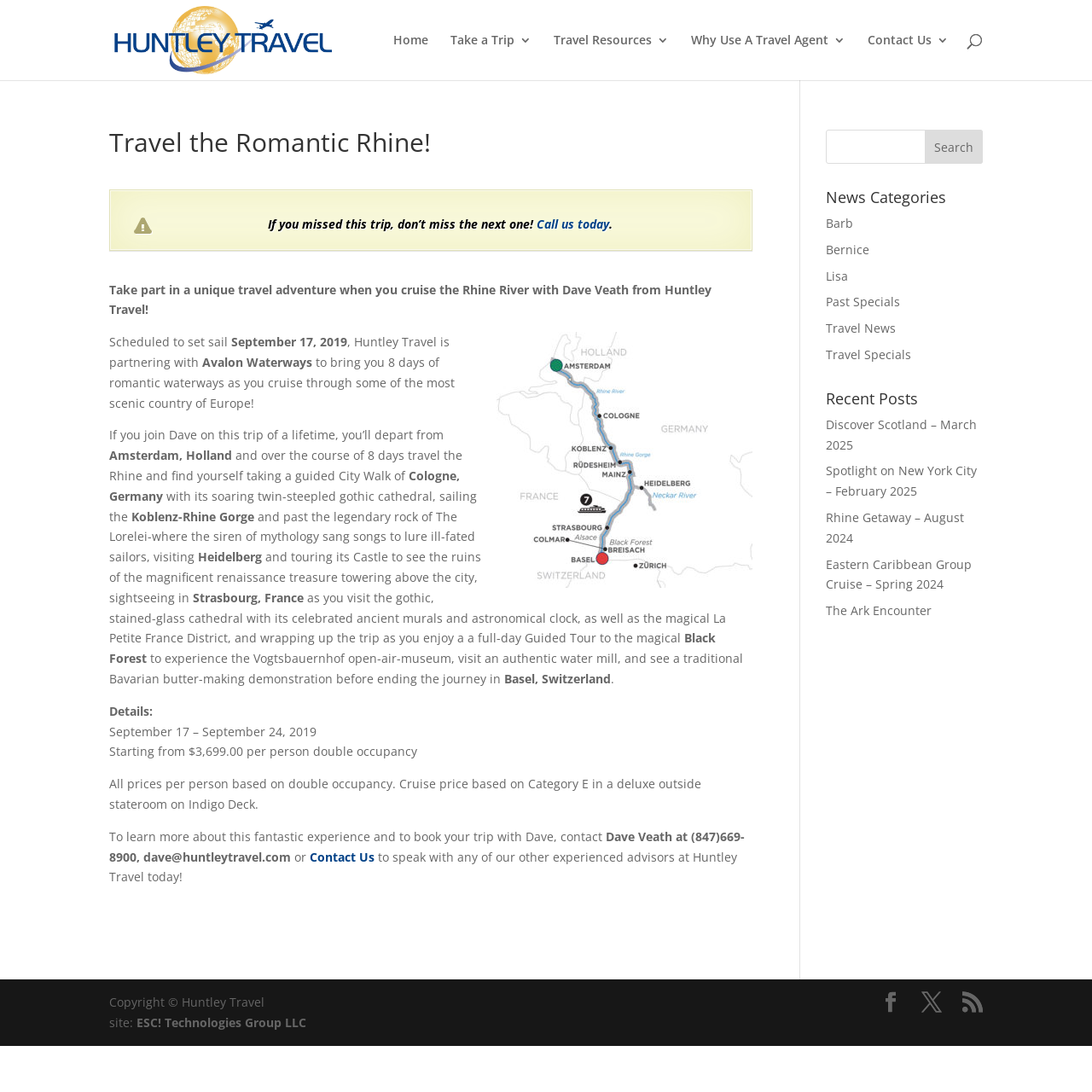Please locate the bounding box coordinates of the element that should be clicked to achieve the given instruction: "Select the option about finding balance between pragmatism and ideals".

None